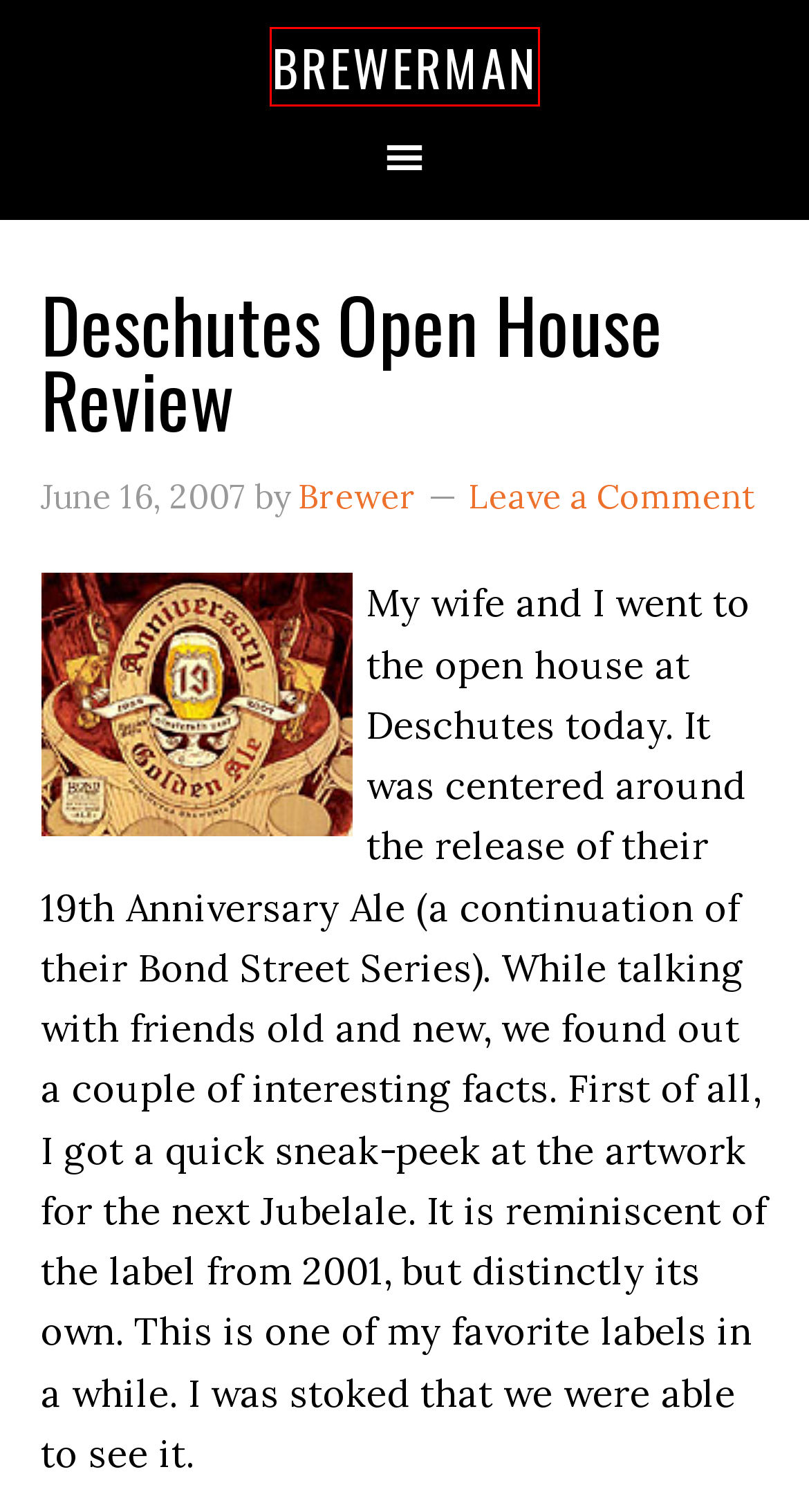A screenshot of a webpage is given, featuring a red bounding box around a UI element. Please choose the webpage description that best aligns with the new webpage after clicking the element in the bounding box. These are the descriptions:
A. Gatherings Archives - Brewerman
B. Brewerman -
C. Site News Archives - Brewerman
D. Information Sources Archives - Brewerman
E. The Session Archives - Brewerman
F. Travels Archives - Brewerman
G. Homebrewing Archives - Brewerman
H. Small Batch Archives - Brewerman

B